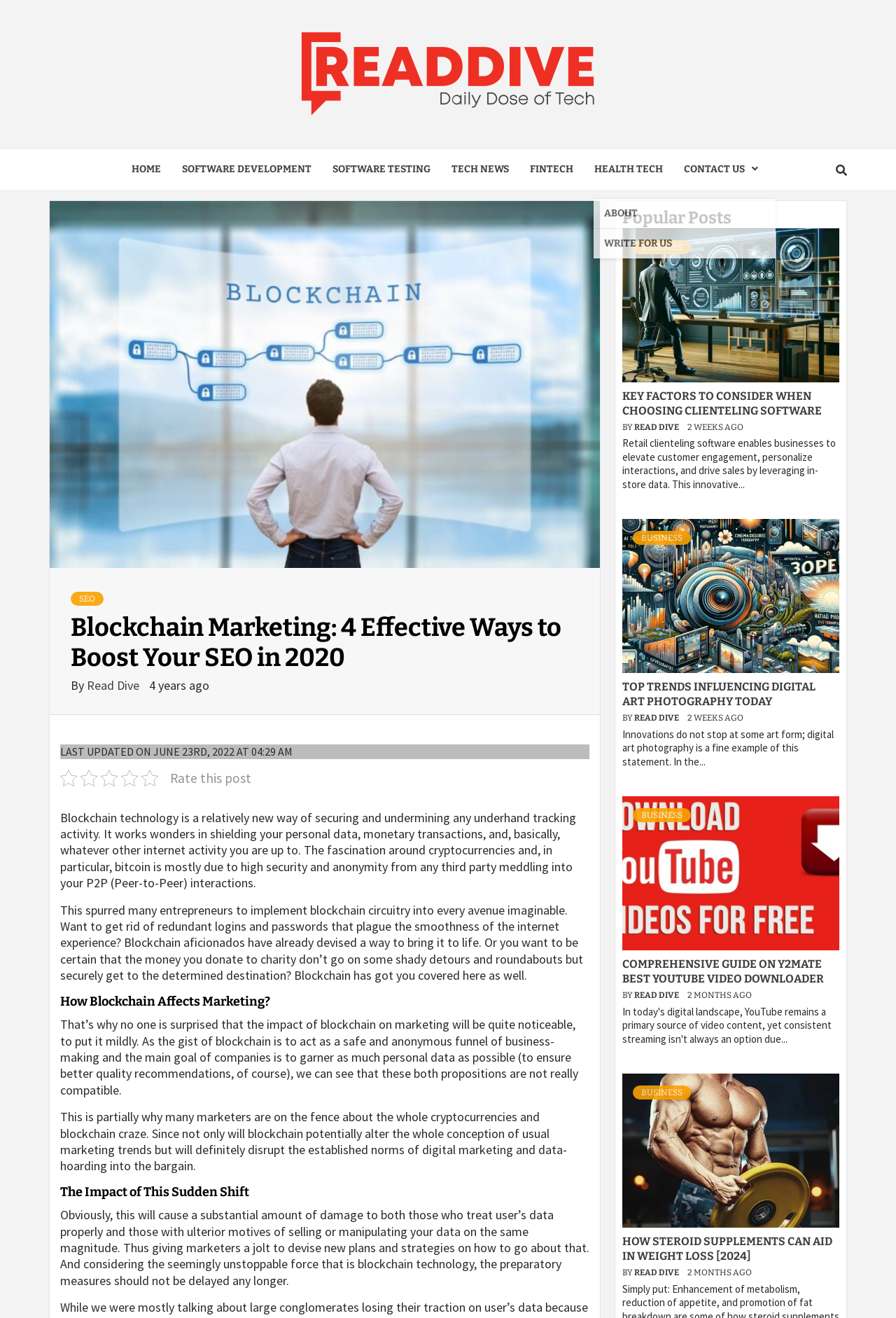Pinpoint the bounding box coordinates of the element to be clicked to execute the instruction: "Read the article about 'Blockchain Marketing'".

[0.079, 0.465, 0.646, 0.511]